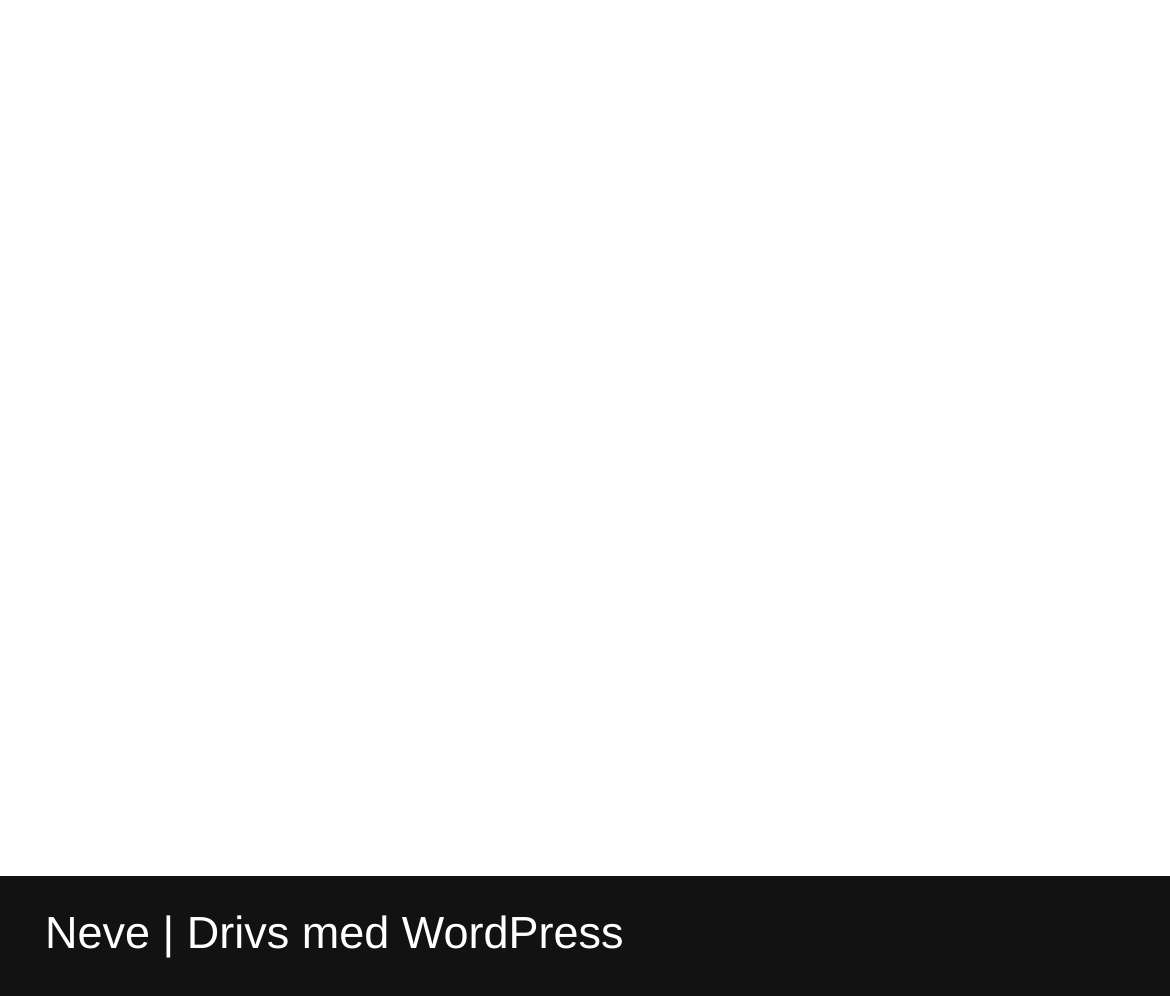Find and provide the bounding box coordinates for the UI element described here: "Neve". The coordinates should be given as four float numbers between 0 and 1: [left, top, right, bottom].

[0.038, 0.913, 0.128, 0.964]